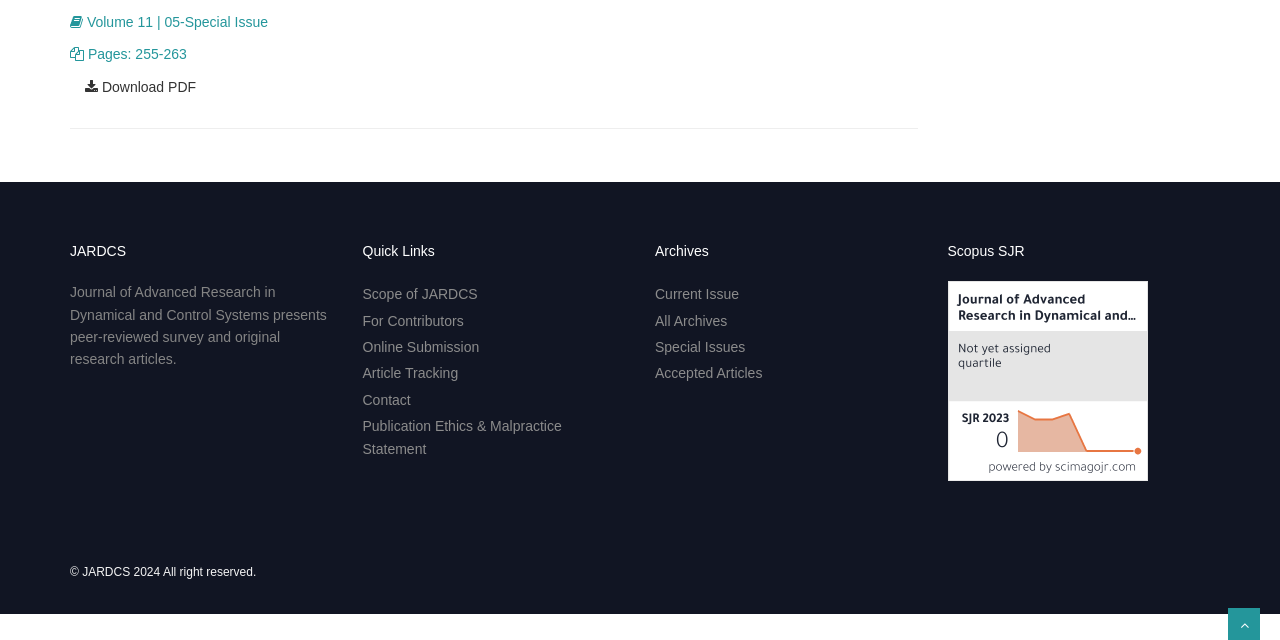Based on the provided description, "Article Tracking", find the bounding box of the corresponding UI element in the screenshot.

[0.283, 0.571, 0.358, 0.596]